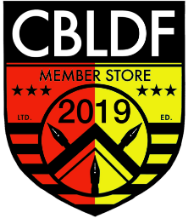Offer an in-depth caption that covers the entire scene depicted in the image.

The image features a vibrant logo representing the Comic Book Legal Defense Fund (CBLDF) Member Store from 2019. The emblem is shield-shaped and divided into four quadrants, showcasing a striking color scheme of red, black, and yellow. The top portion prominently displays "CBLDF" in bold white letters, emphasizing the organization's commitment to protecting free speech in comics. Below, the phrase "MEMBER STORE" is featured, highlighting the exclusivity of the store for members. The center showcases a graphic symbol of crossed quills, representing the artistry and literary aspects of comic creation. The year "2019" is clearly indicated, marking the issue of the badge, alongside decorative stars that add to its visual appeal. This emblem serves not only as brand identification but also as a badge of honor for supporters advocating for the freedom of expression through the comic medium.